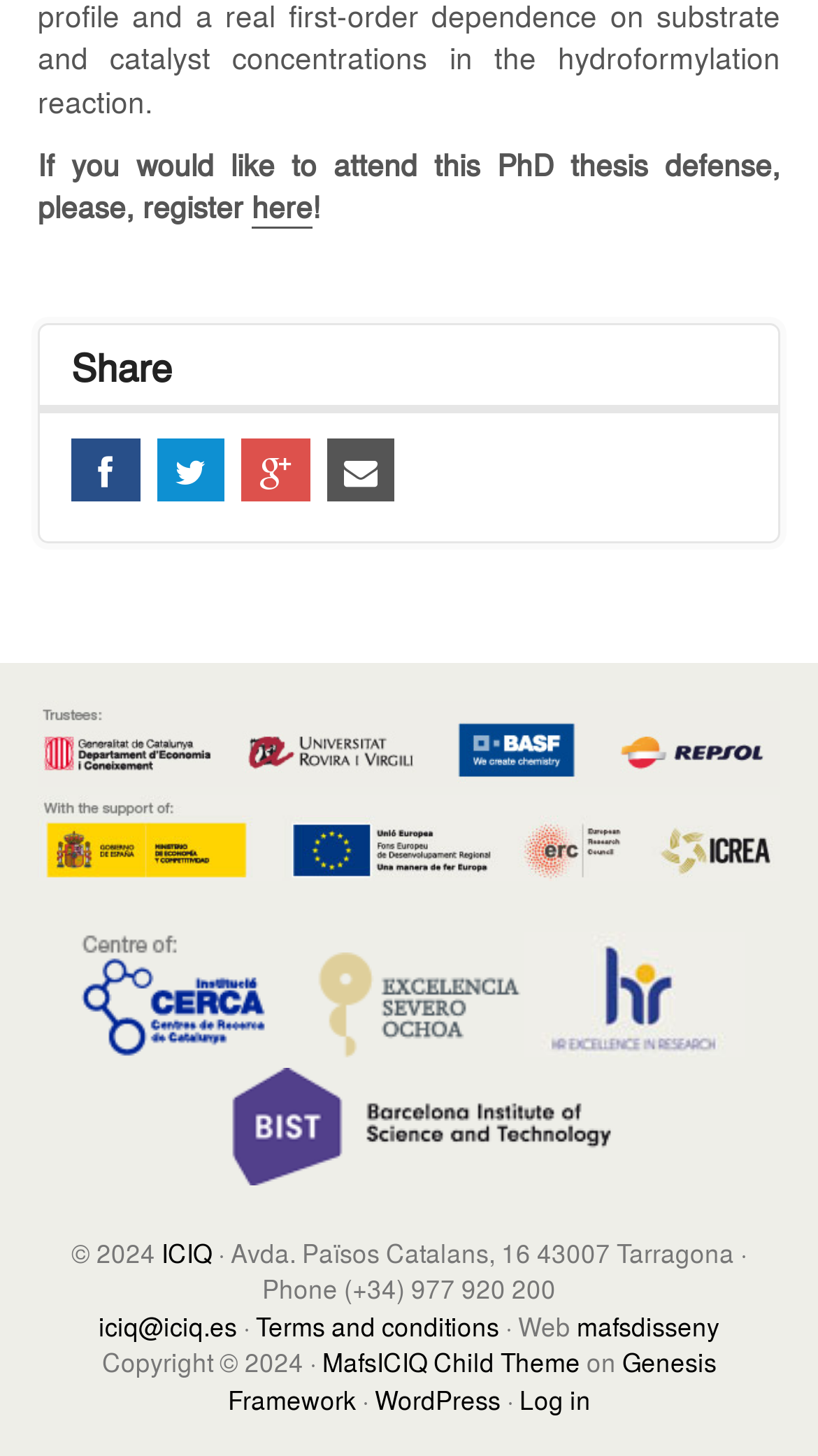Locate the bounding box of the UI element described by: "Log in" in the given webpage screenshot.

[0.635, 0.947, 0.722, 0.973]